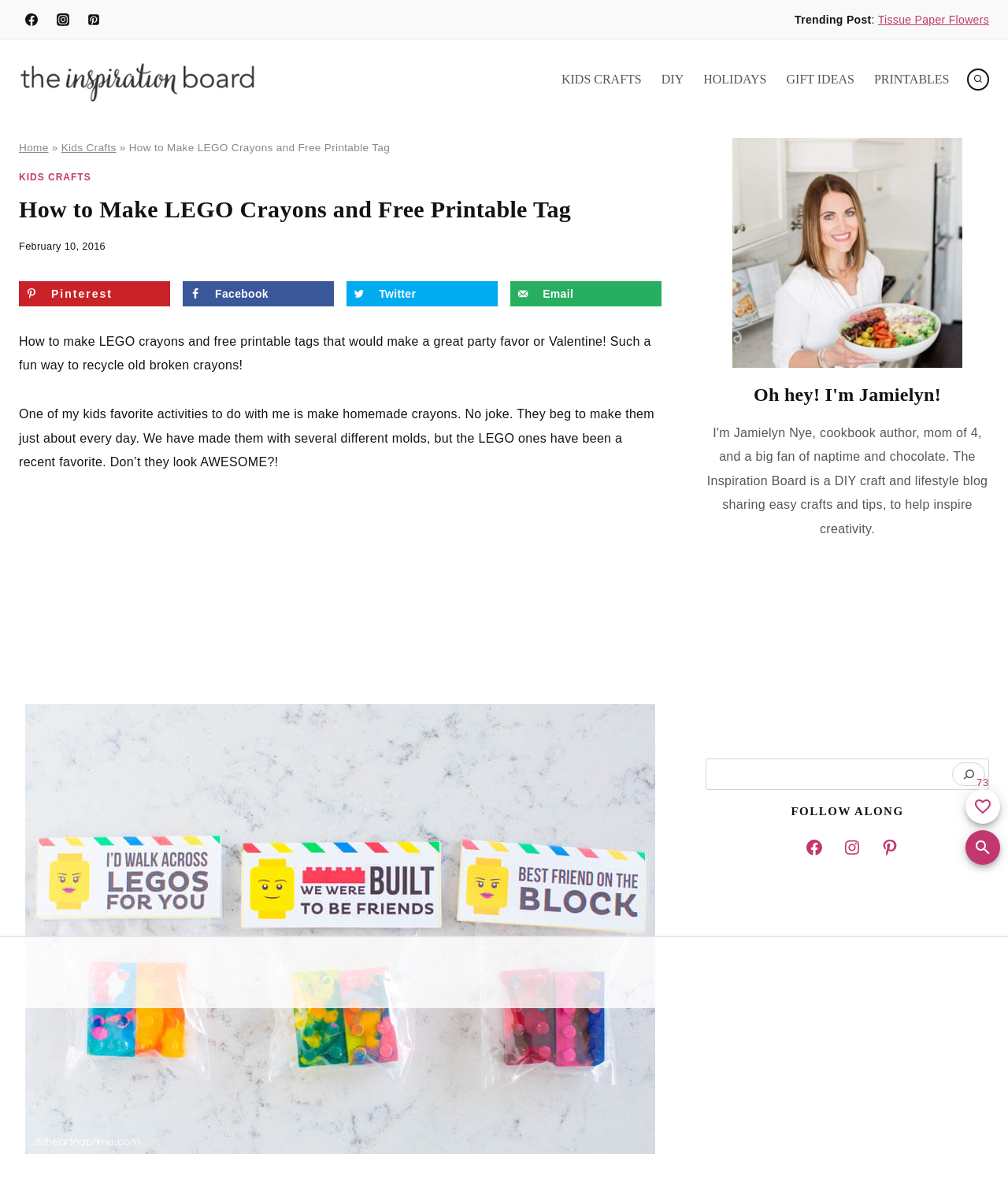Could you indicate the bounding box coordinates of the region to click in order to complete this instruction: "Add to favorites".

[0.958, 0.667, 0.992, 0.696]